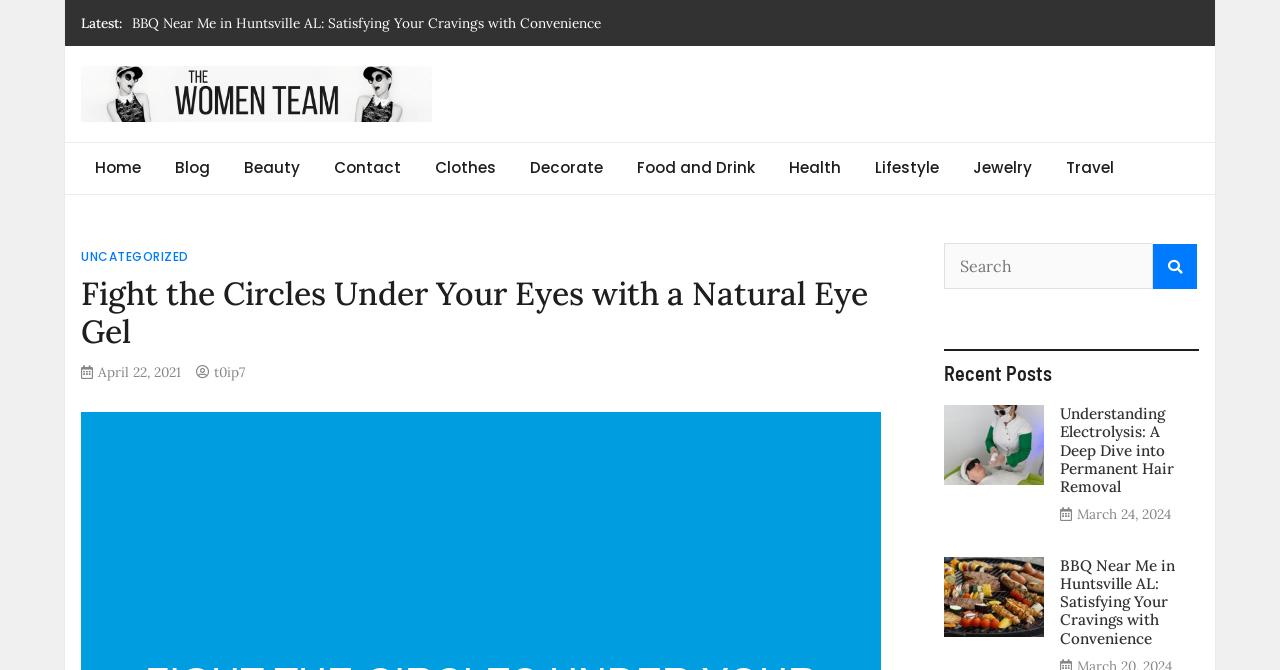Please specify the bounding box coordinates of the region to click in order to perform the following instruction: "go to CoinMavin homepage".

None